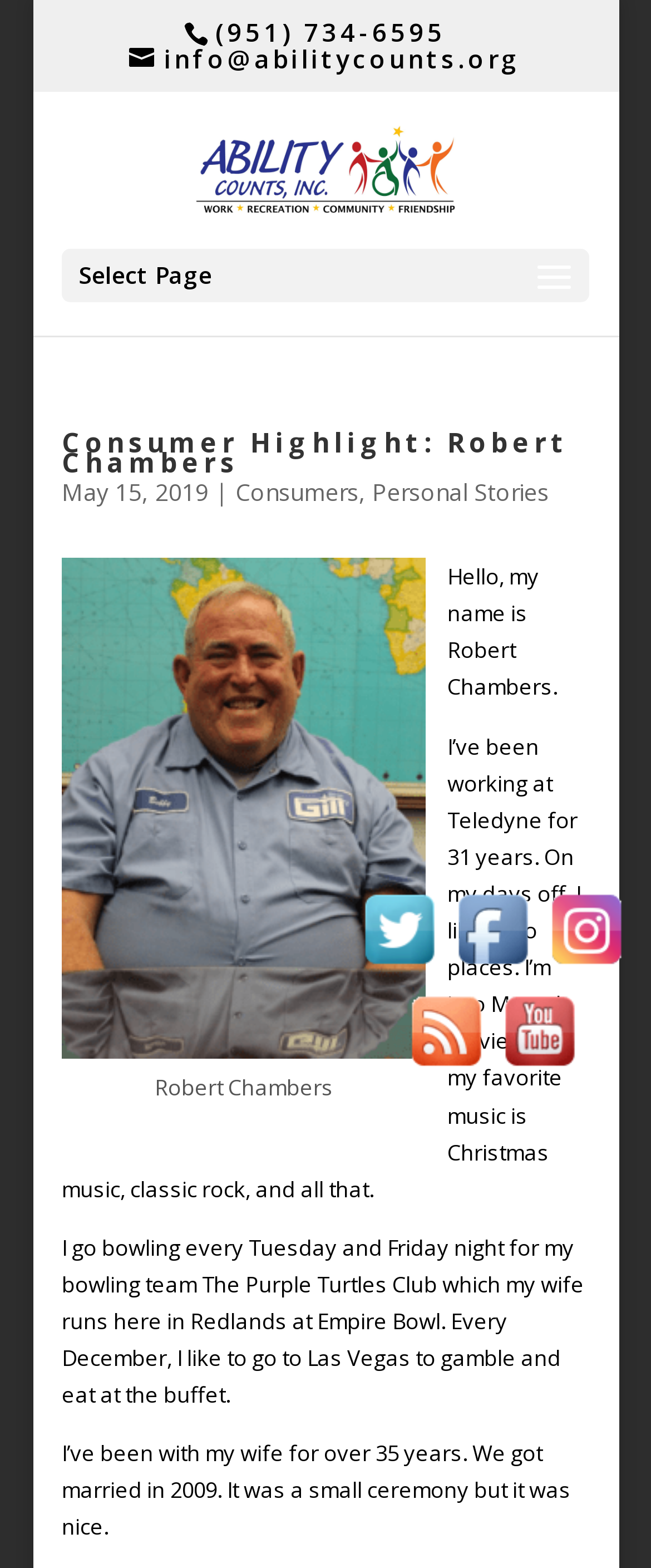Given the following UI element description: "info@abilitycounts.org", find the bounding box coordinates in the webpage screenshot.

[0.199, 0.027, 0.801, 0.048]